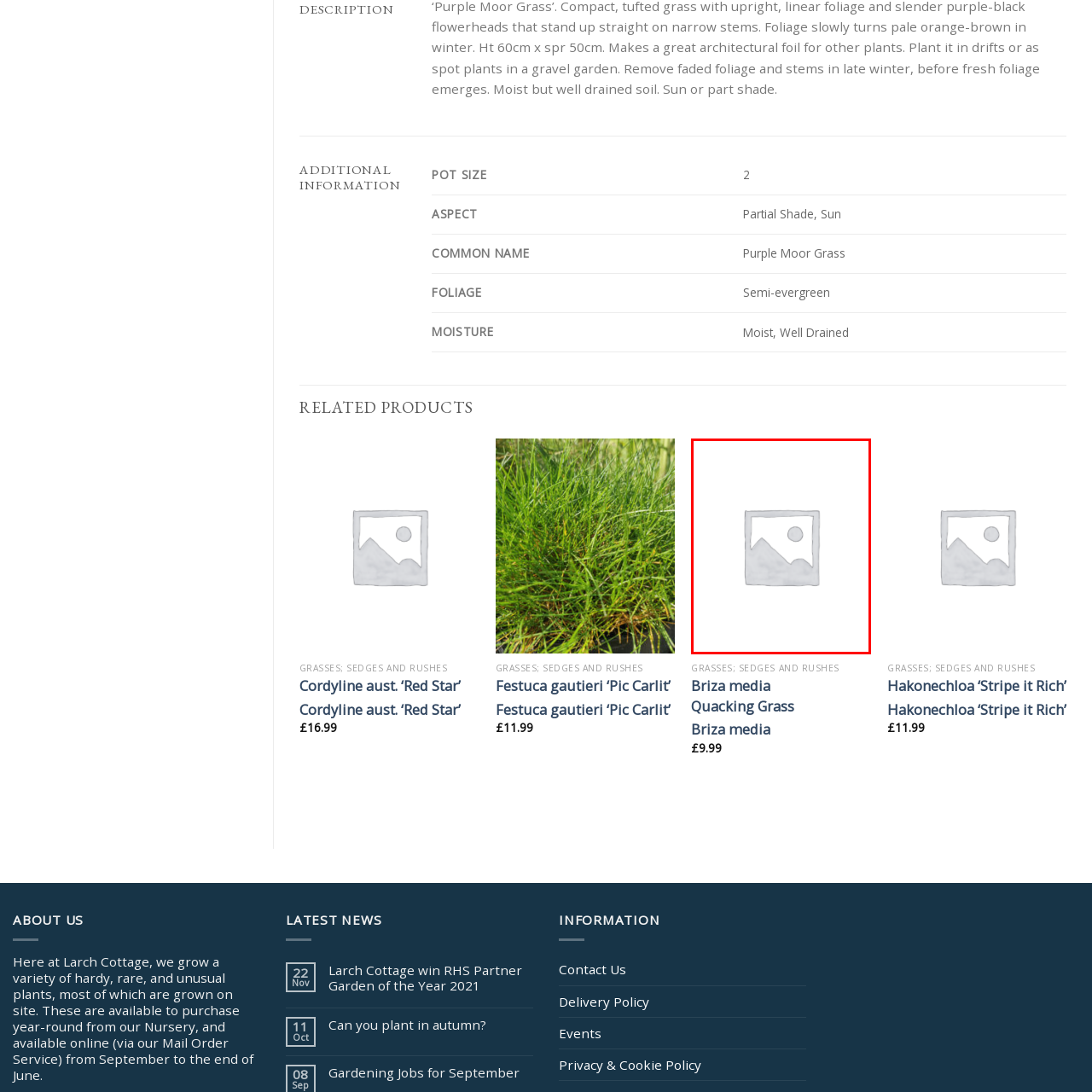What is the color of the graphic?
Observe the image within the red bounding box and generate a detailed answer, ensuring you utilize all relevant visual cues.

The graphic is presented in a muted gray shade, which emphasizes its temporary nature and distinguishes it from actual content.